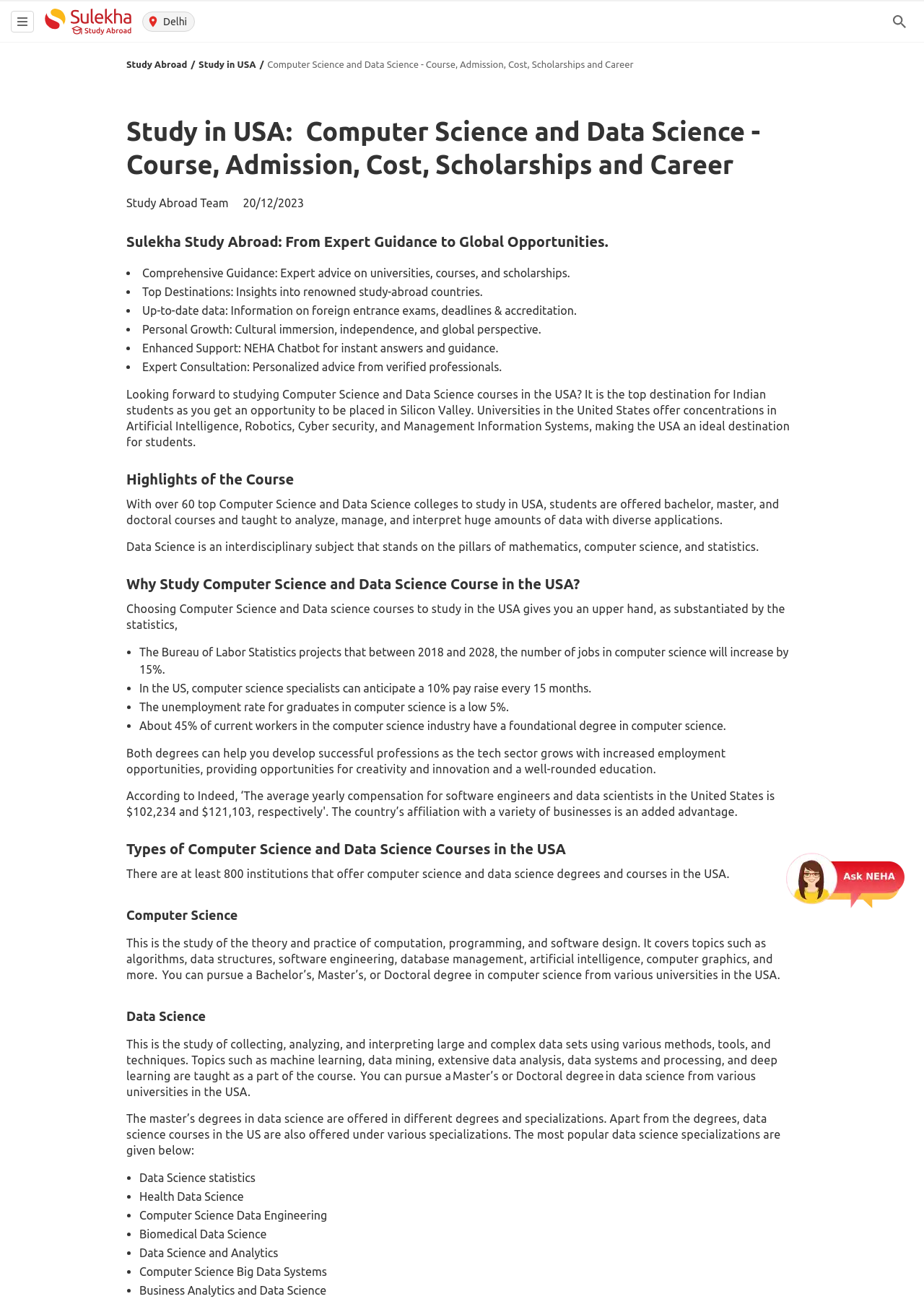What is the name of the study abroad team?
Kindly give a detailed and elaborate answer to the question.

I found the answer by looking at the static text element with the content 'Study Abroad Team' which is located at the top of the webpage.